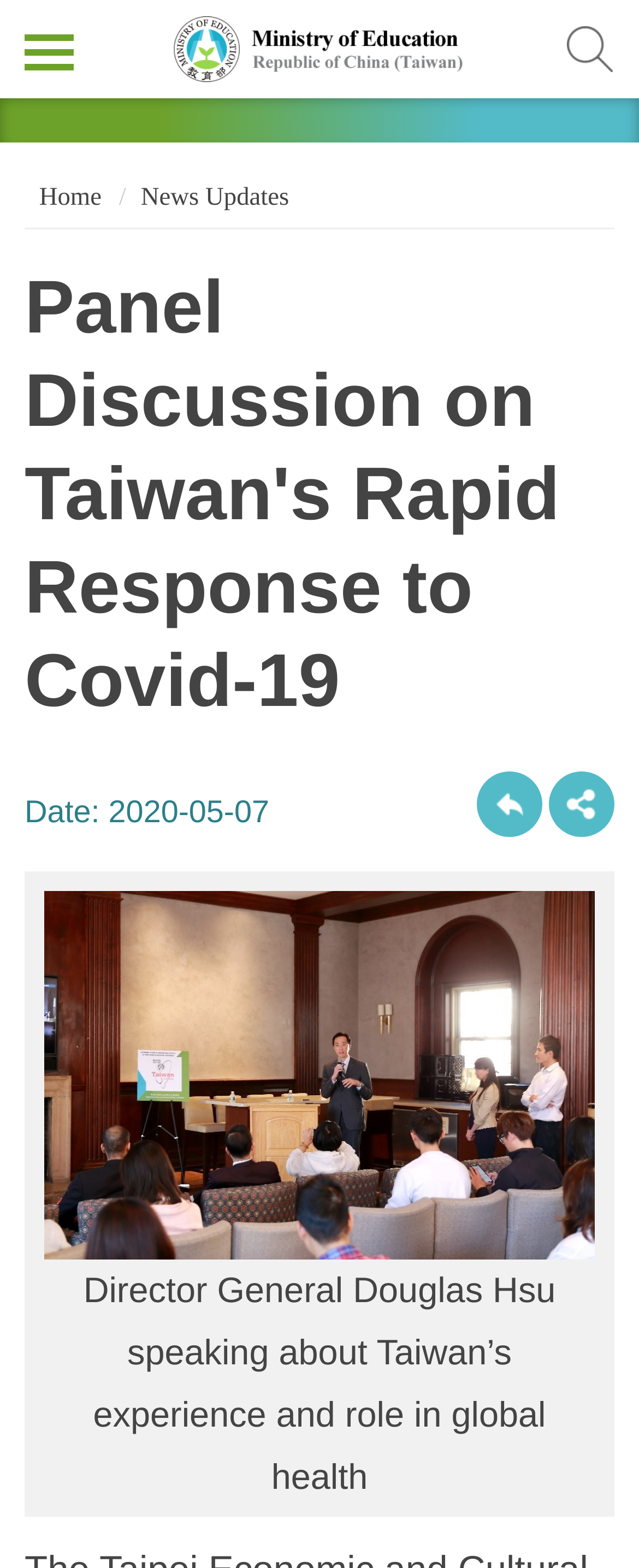Calculate the bounding box coordinates of the UI element given the description: "All india job news portal".

None